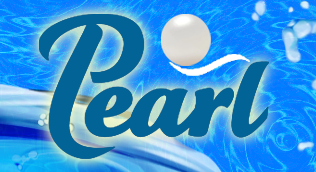Carefully examine the image and provide an in-depth answer to the question: What does the background color suggest?

The question asks about the implication of the background color in the image. The vibrant blue background is reminiscent of water, which is fitting given the context of water purification and bottling. This color choice effectively conveys the brand's focus on providing high-quality purified water.